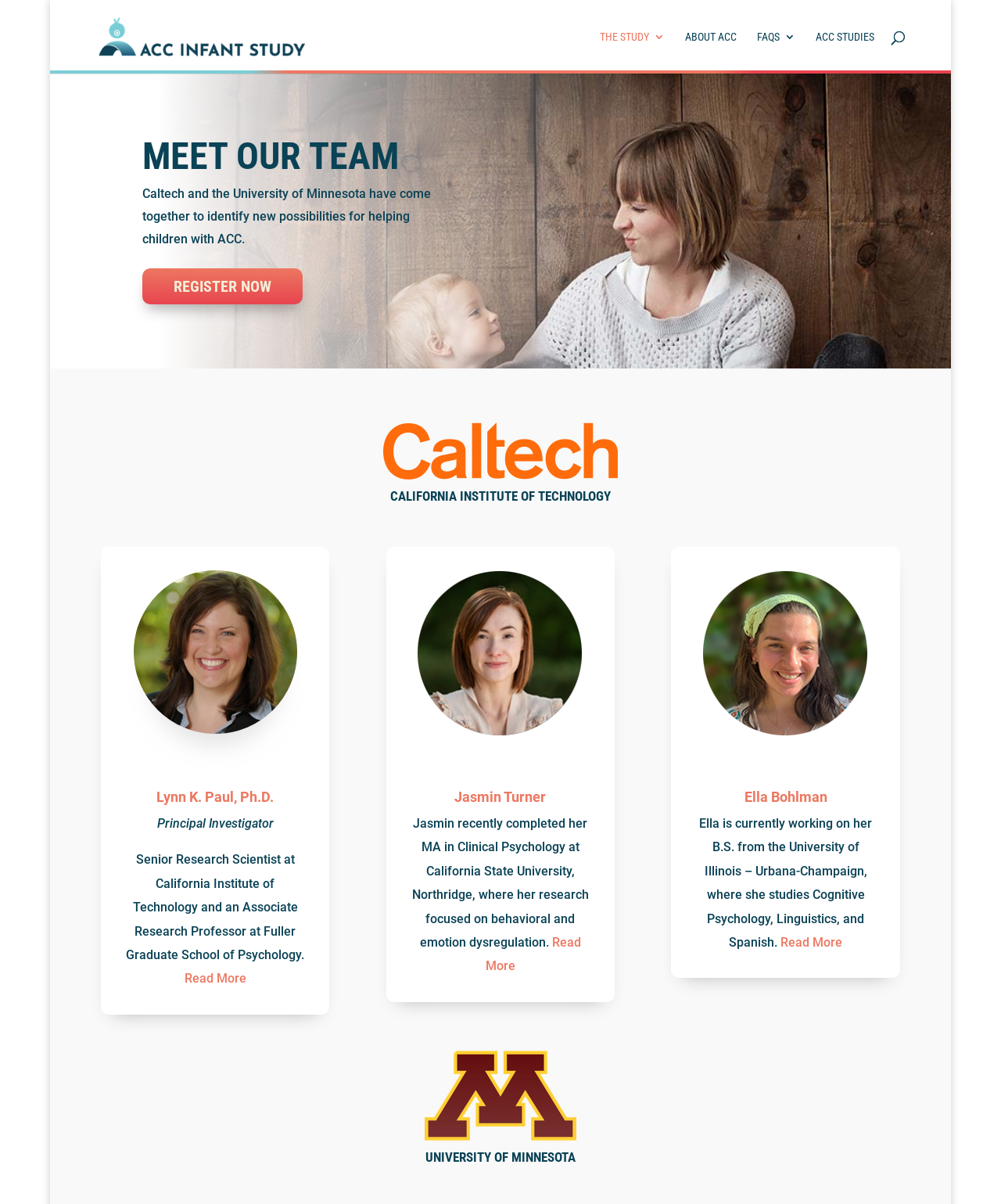How many researchers are featured on the webpage?
Refer to the image and give a detailed response to the question.

The webpage features three researchers: Lynn K. Paul, Jasmin Turner, and Ella Bohlman. Each of them has a section dedicated to their background and role in the study.